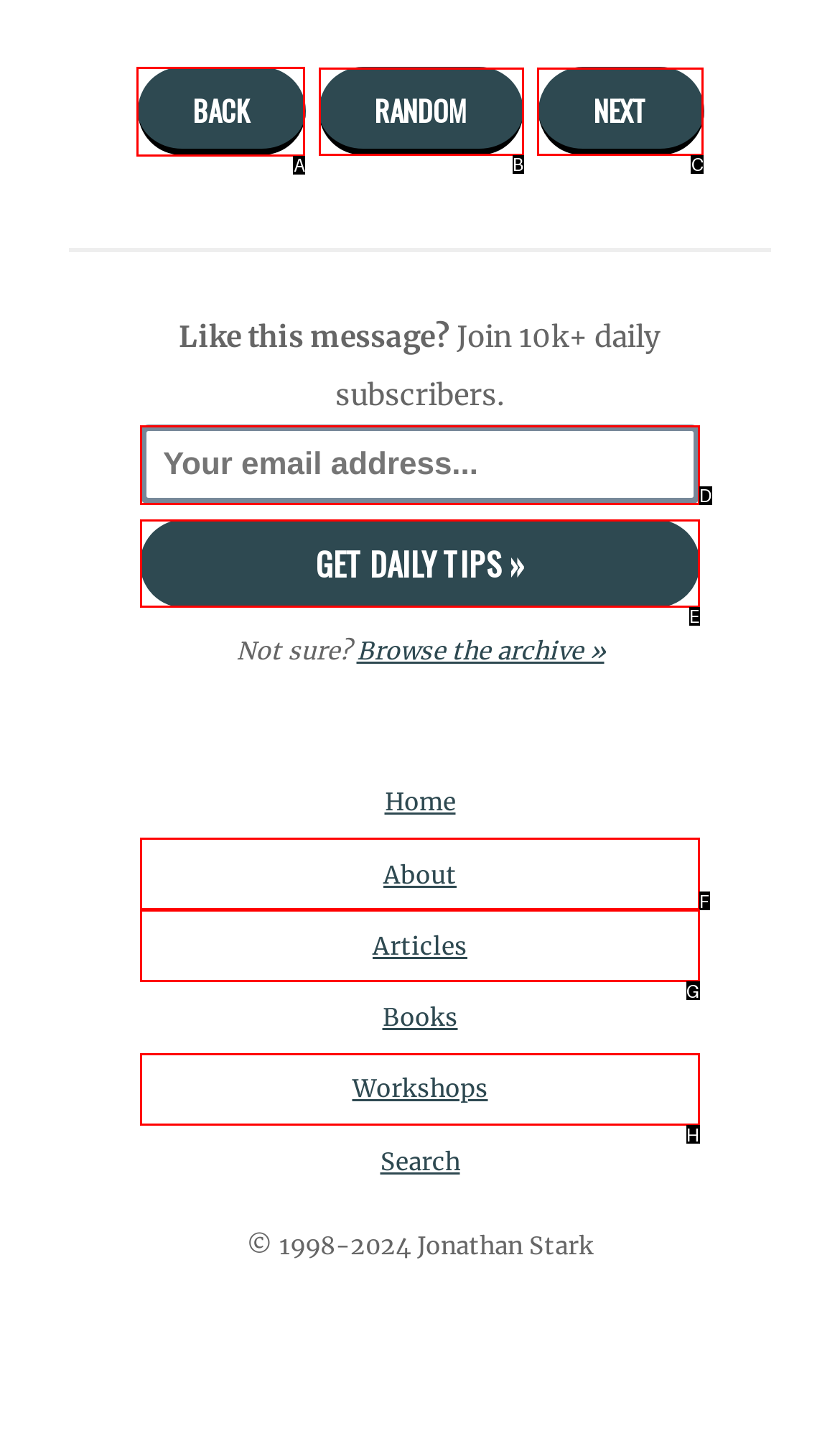Identify the correct UI element to click on to achieve the following task: click the 'BACK' link Respond with the corresponding letter from the given choices.

A